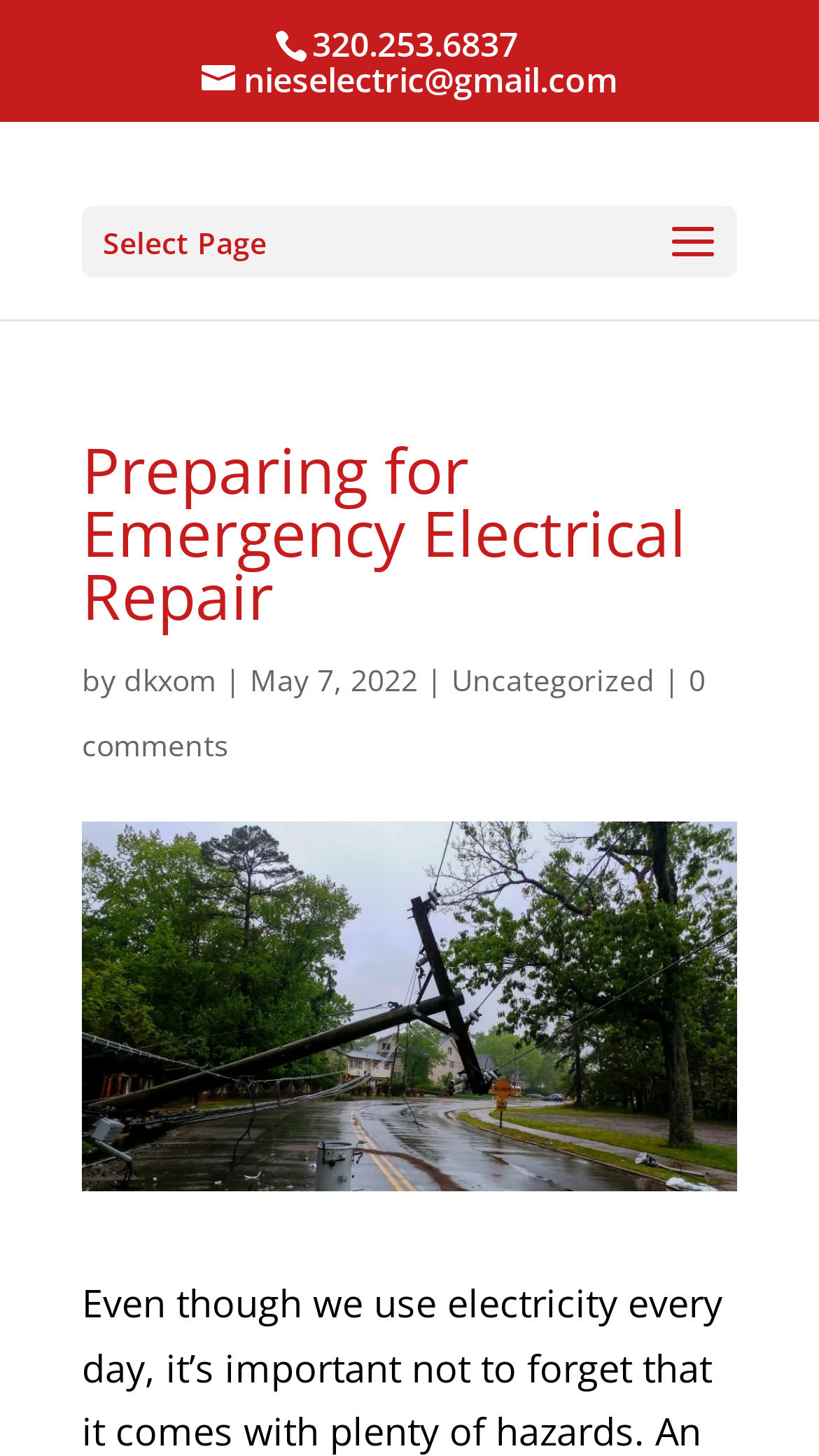What is the date of the latest article?
Using the image as a reference, give a one-word or short phrase answer.

May 7, 2022